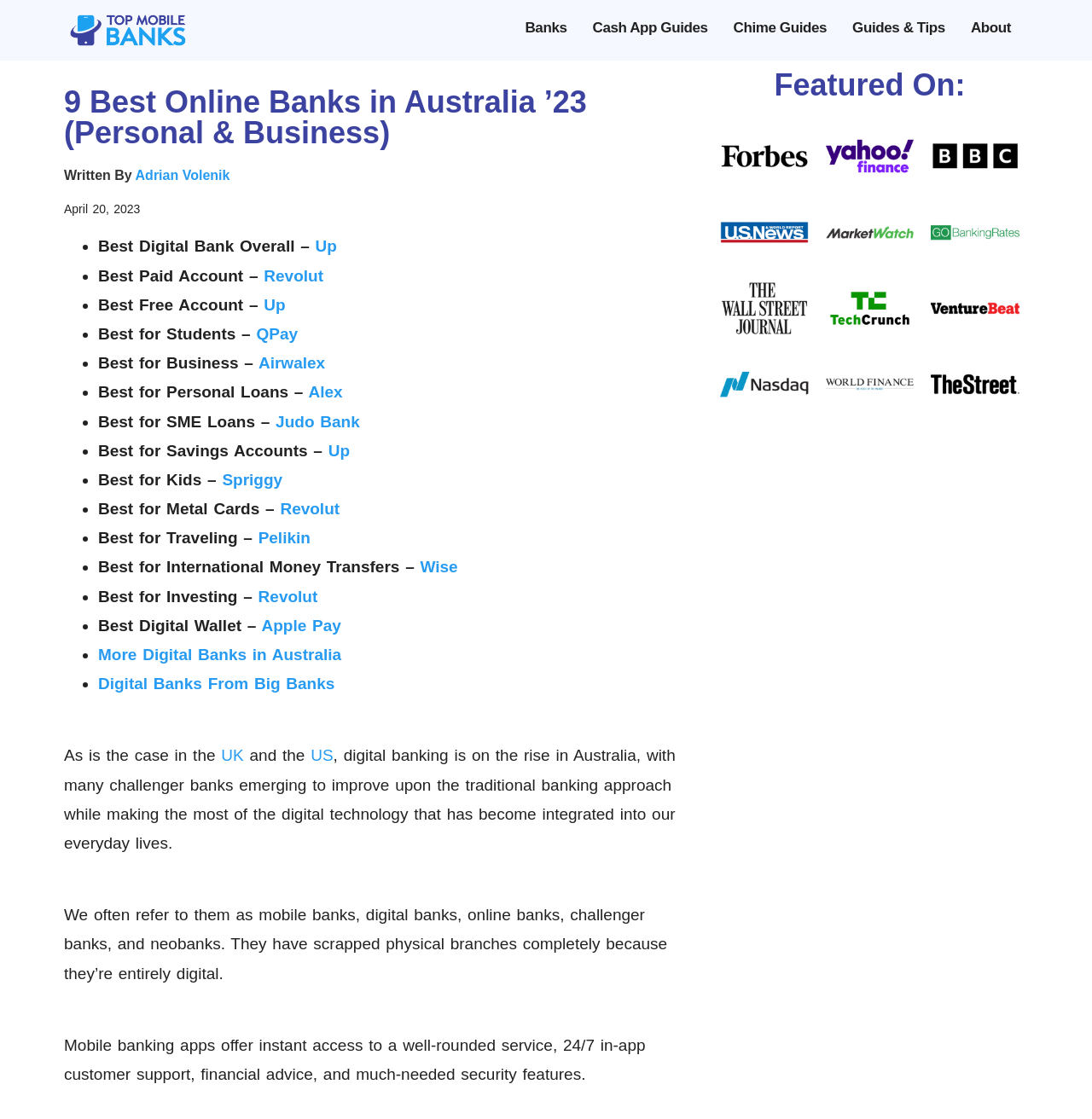Could you provide the bounding box coordinates for the portion of the screen to click to complete this instruction: "Click on the 'About' link"?

[0.889, 0.018, 0.926, 0.032]